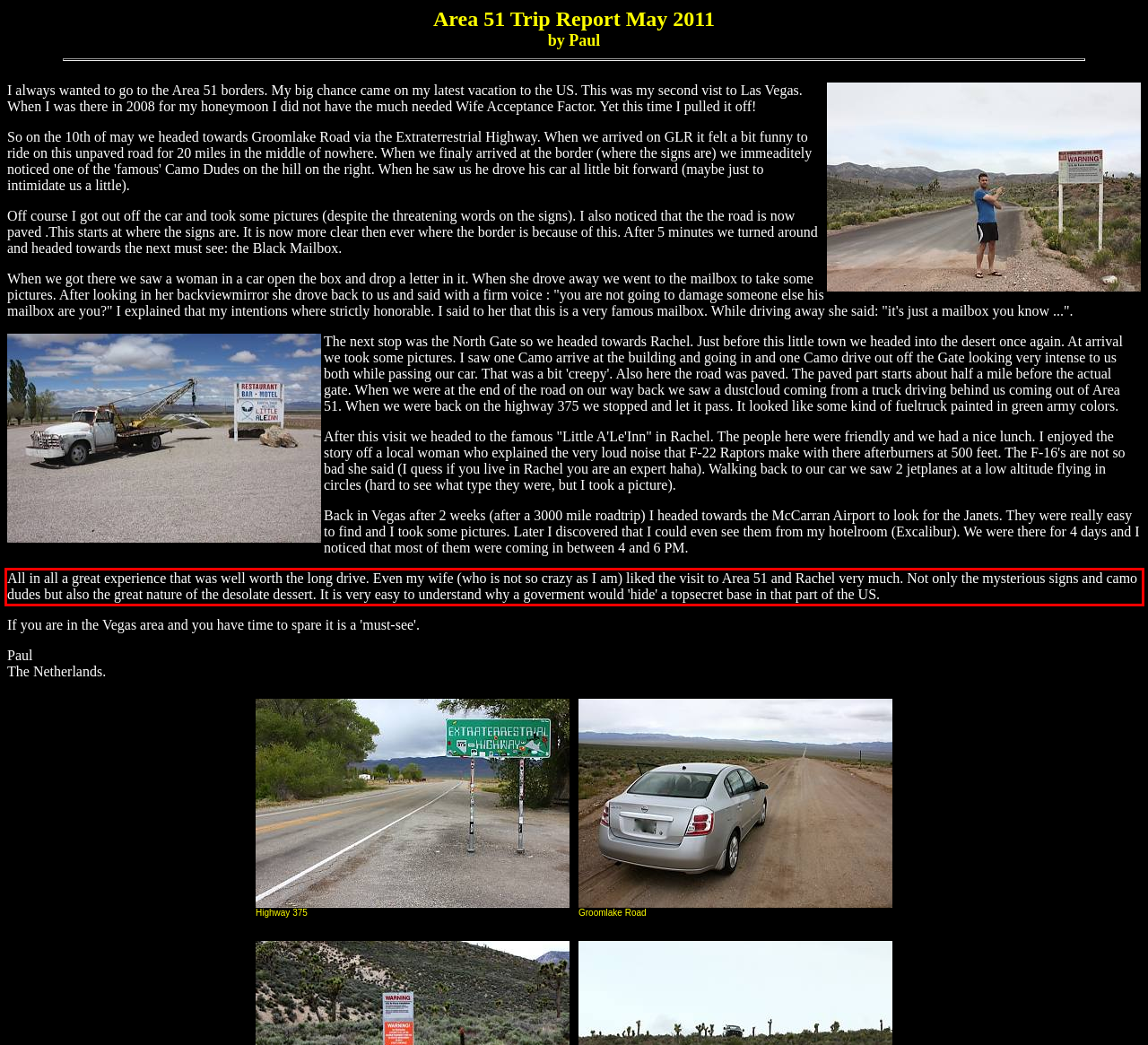You have a webpage screenshot with a red rectangle surrounding a UI element. Extract the text content from within this red bounding box.

All in all a great experience that was well worth the long drive. Even my wife (who is not so crazy as I am) liked the visit to Area 51 and Rachel very much. Not only the mysterious signs and camo dudes but also the great nature of the desolate dessert. It is very easy to understand why a goverment would 'hide' a topsecret base in that part of the US.